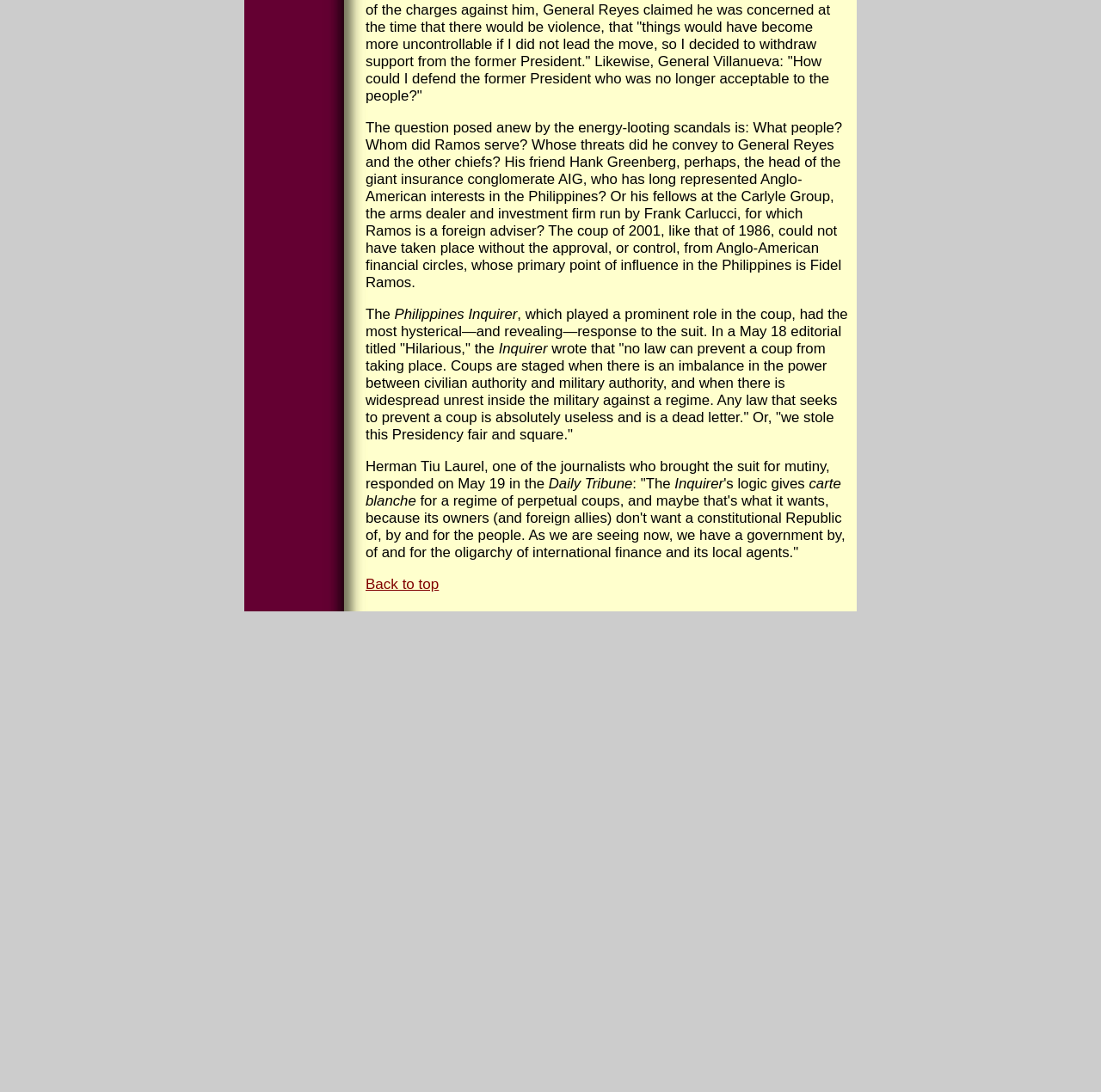What is the topic of the article?
Please interpret the details in the image and answer the question thoroughly.

Based on the text content of the webpage, it appears to be discussing a coup in the Philippines, specifically the role of Fidel Ramos and the influence of Anglo-American financial circles.